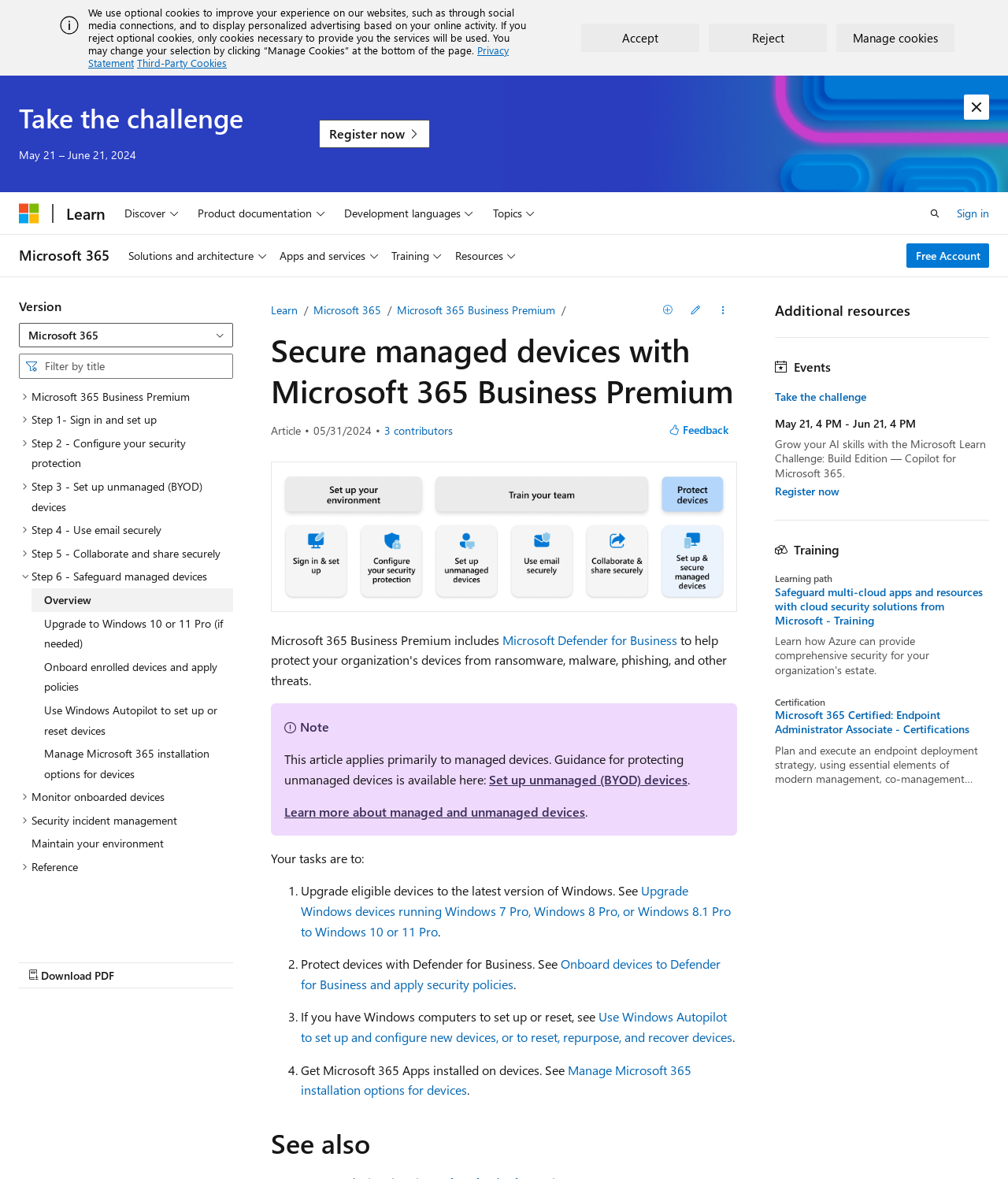Please specify the bounding box coordinates of the region to click in order to perform the following instruction: "Click Download PDF".

[0.019, 0.817, 0.231, 0.838]